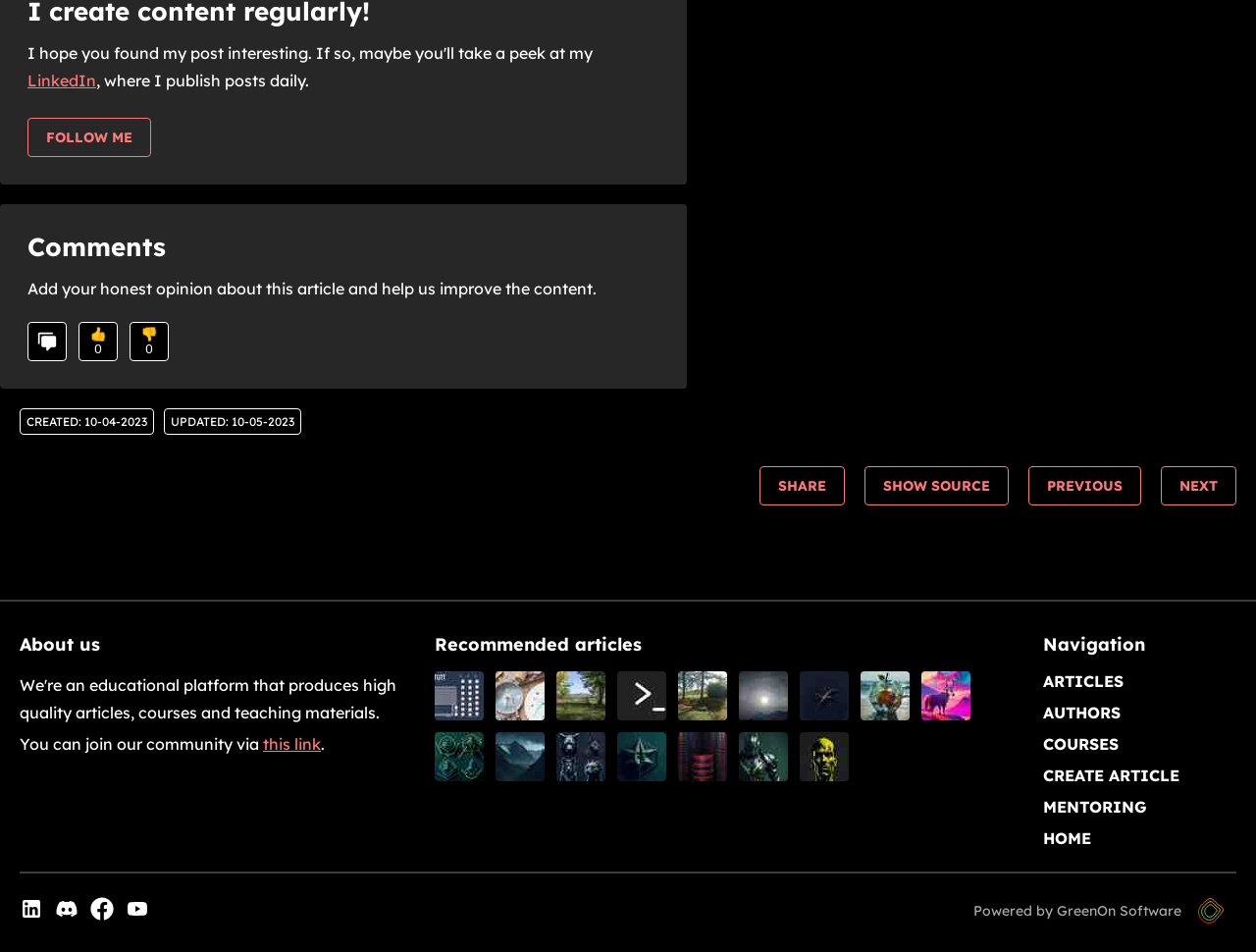Please specify the bounding box coordinates of the clickable section necessary to execute the following command: "Read the article 'Renaming git commits'".

[0.346, 0.705, 0.385, 0.757]